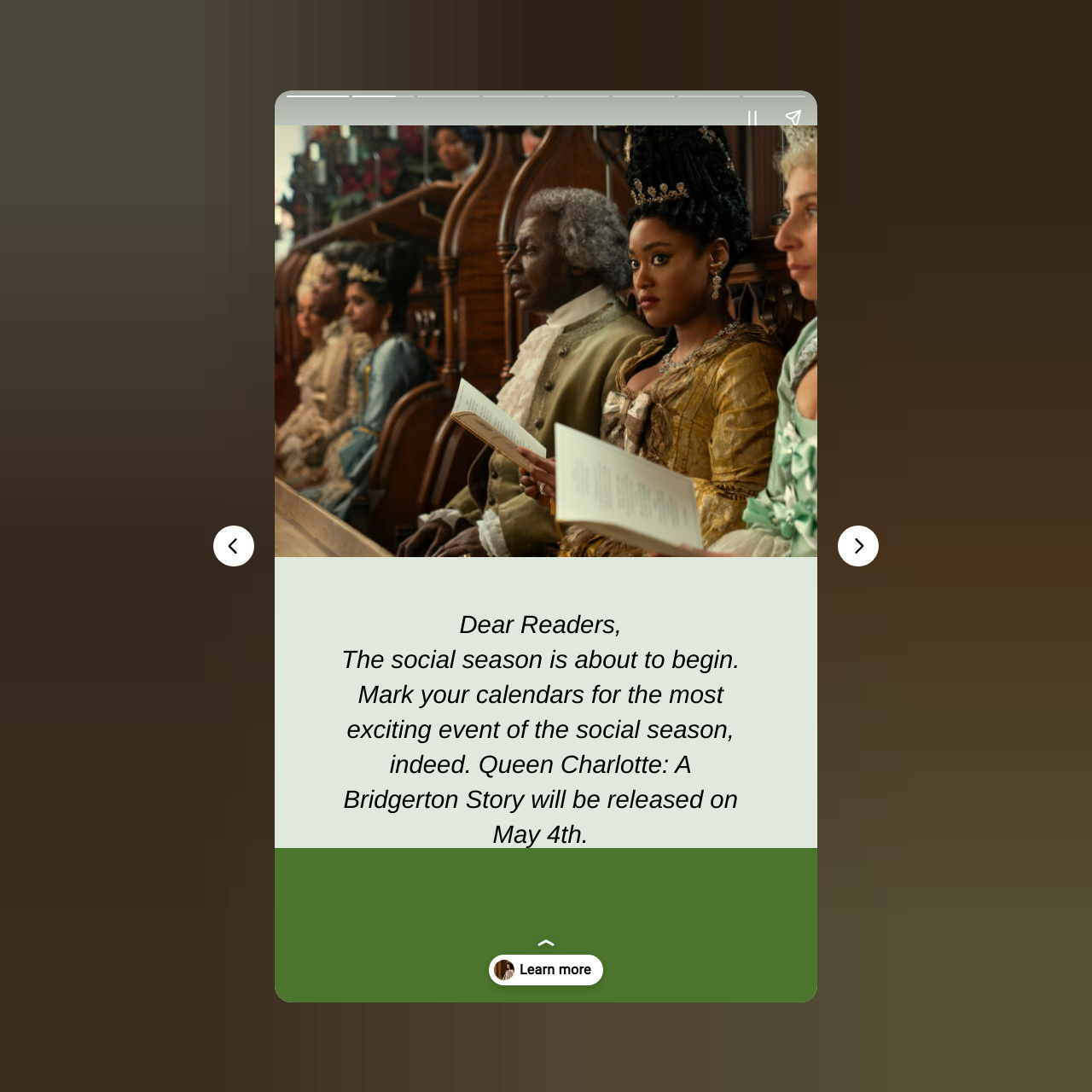Extract the bounding box of the UI element described as: "aria-label="Next page"".

[0.767, 0.481, 0.805, 0.519]